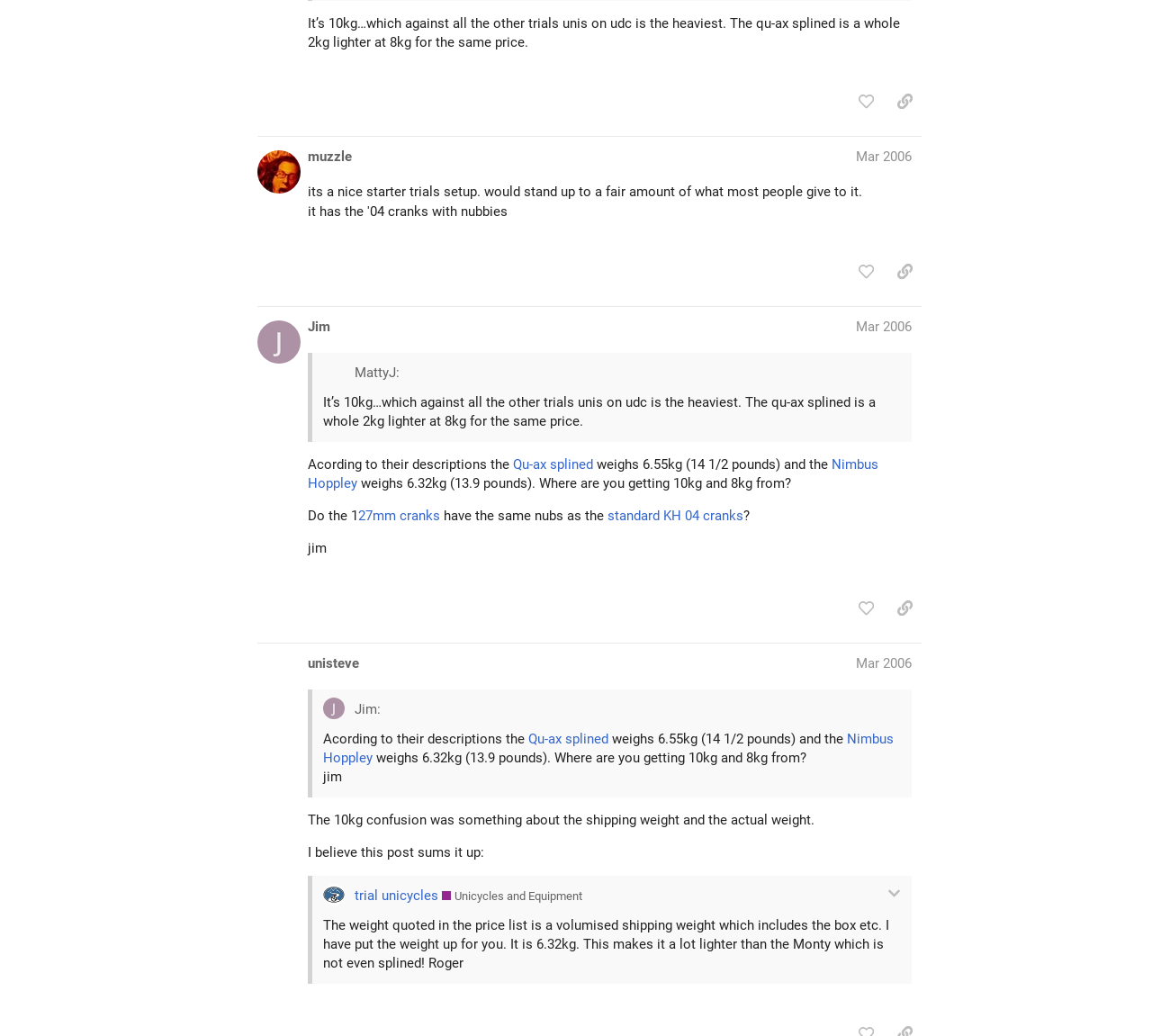Can you specify the bounding box coordinates of the area that needs to be clicked to fulfill the following instruction: "browse other topics in Unicycles and Equipment"?

[0.223, 0.712, 0.977, 0.733]